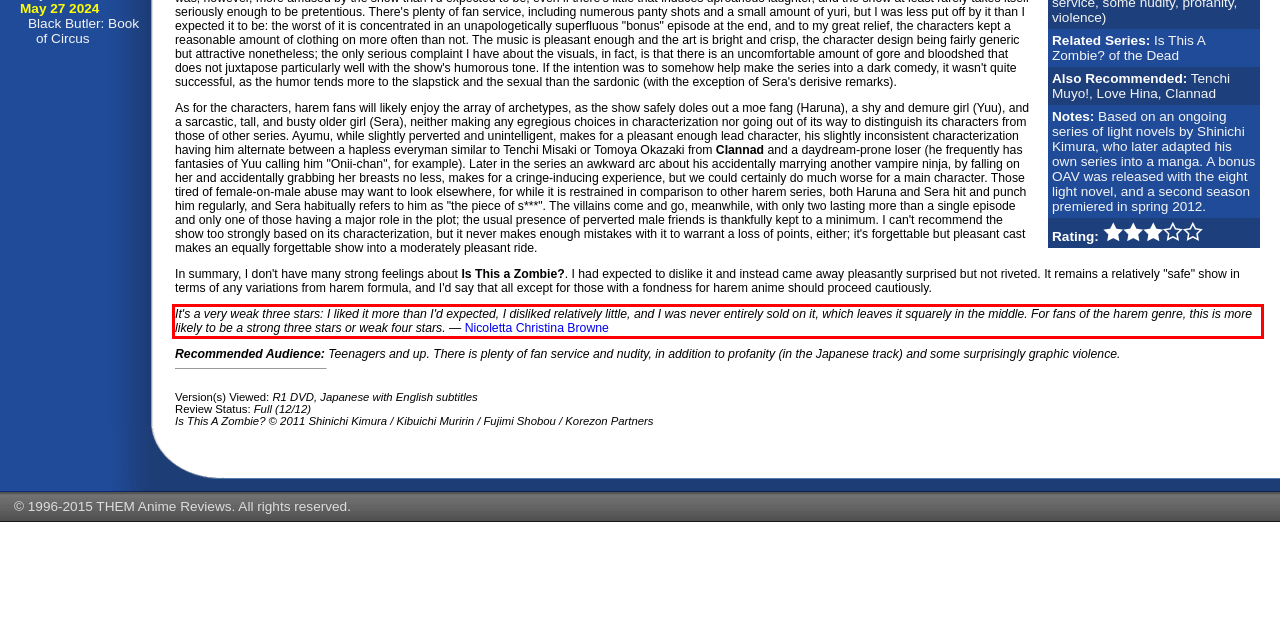Analyze the webpage screenshot and use OCR to recognize the text content in the red bounding box.

It's a very weak three stars: I liked it more than I'd expected, I disliked relatively little, and I was never entirely sold on it, which leaves it squarely in the middle. For fans of the harem genre, this is more likely to be a strong three stars or weak four stars. — Nicoletta Christina Browne